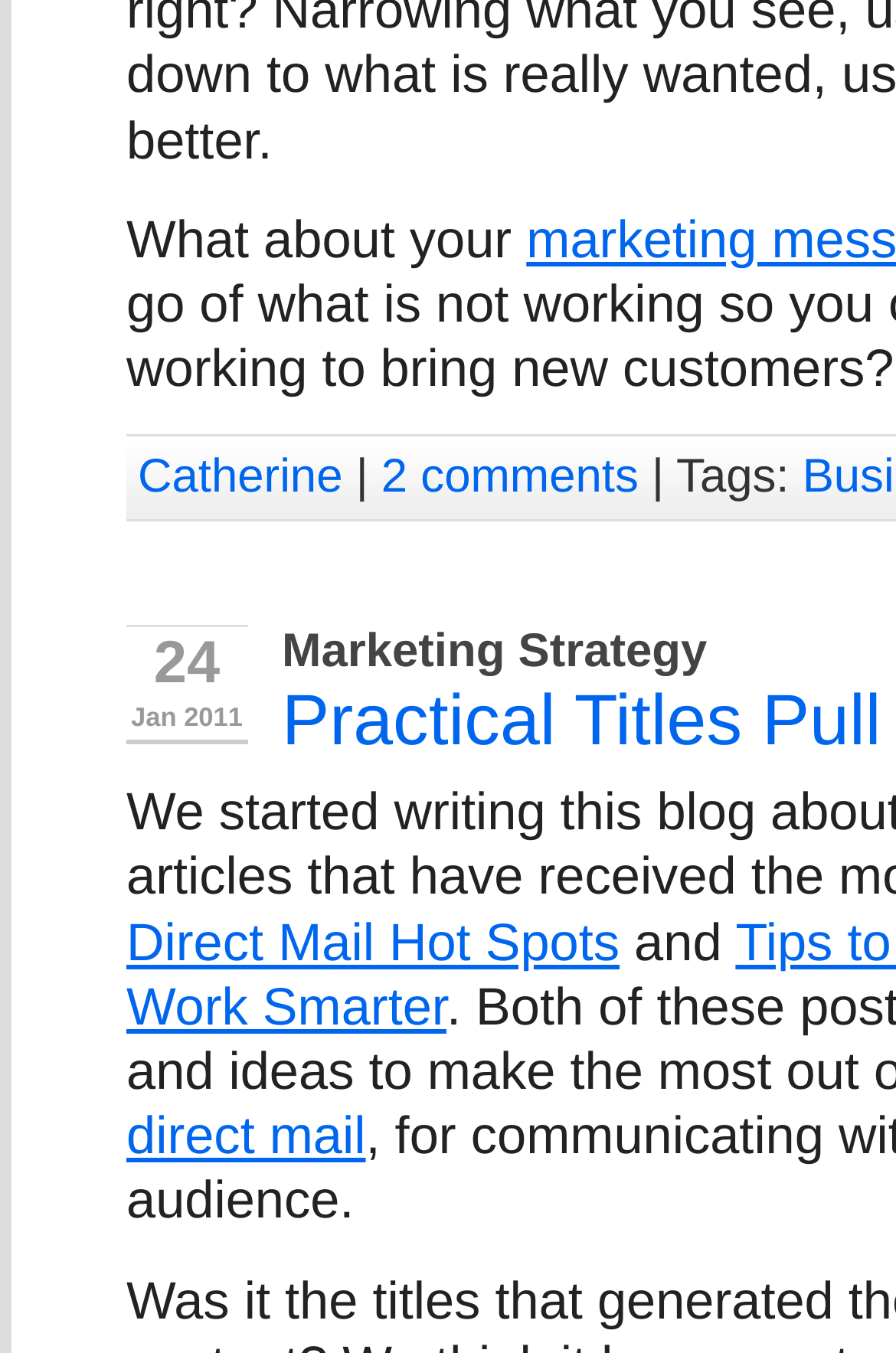What is the date mentioned?
Based on the image, answer the question with as much detail as possible.

The webpage displays a static text element with the date 'Jan 2011', which is likely related to the publication or posting date of the content.